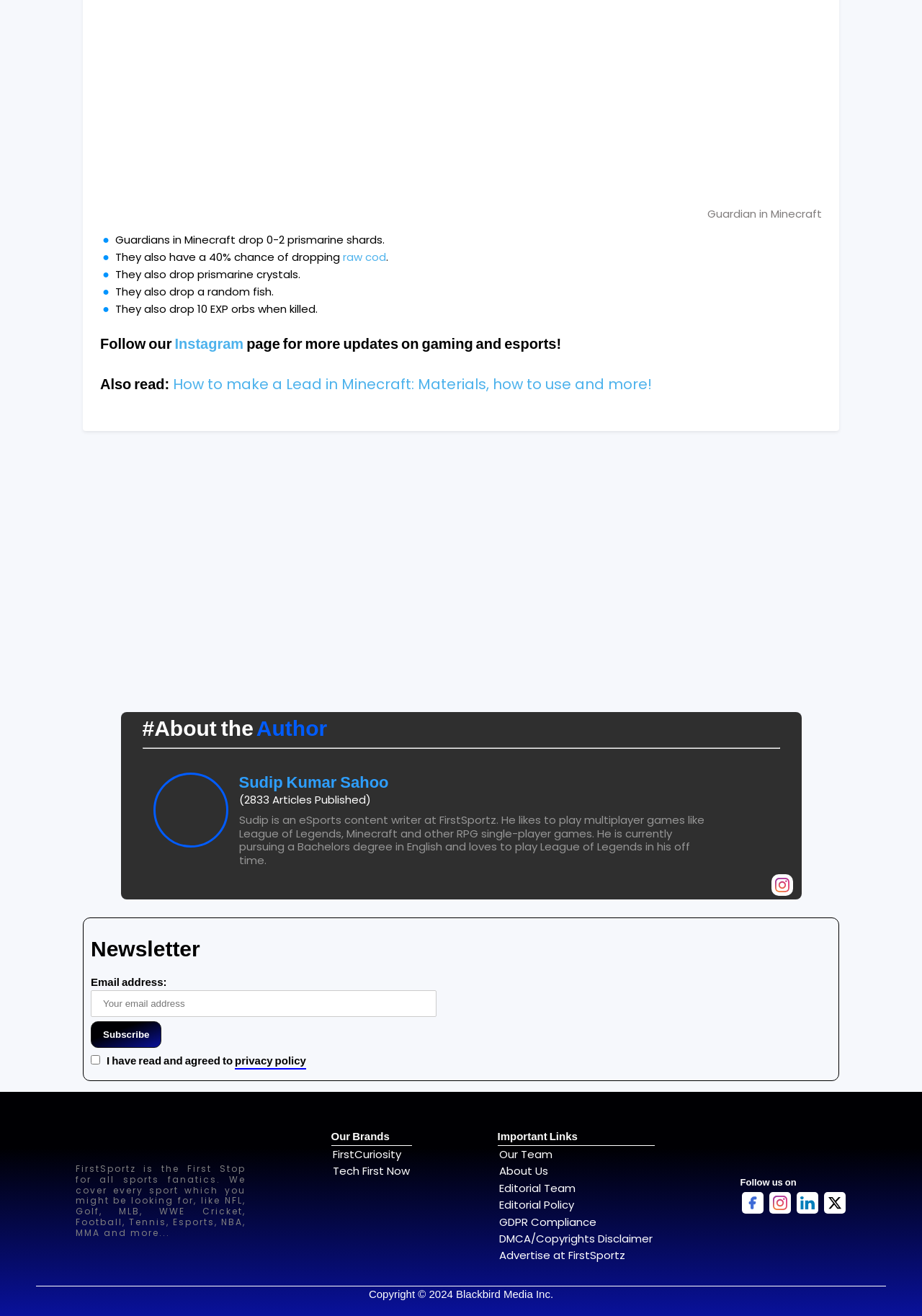Please find the bounding box coordinates of the section that needs to be clicked to achieve this instruction: "Follow our Instagram page".

[0.189, 0.254, 0.264, 0.269]